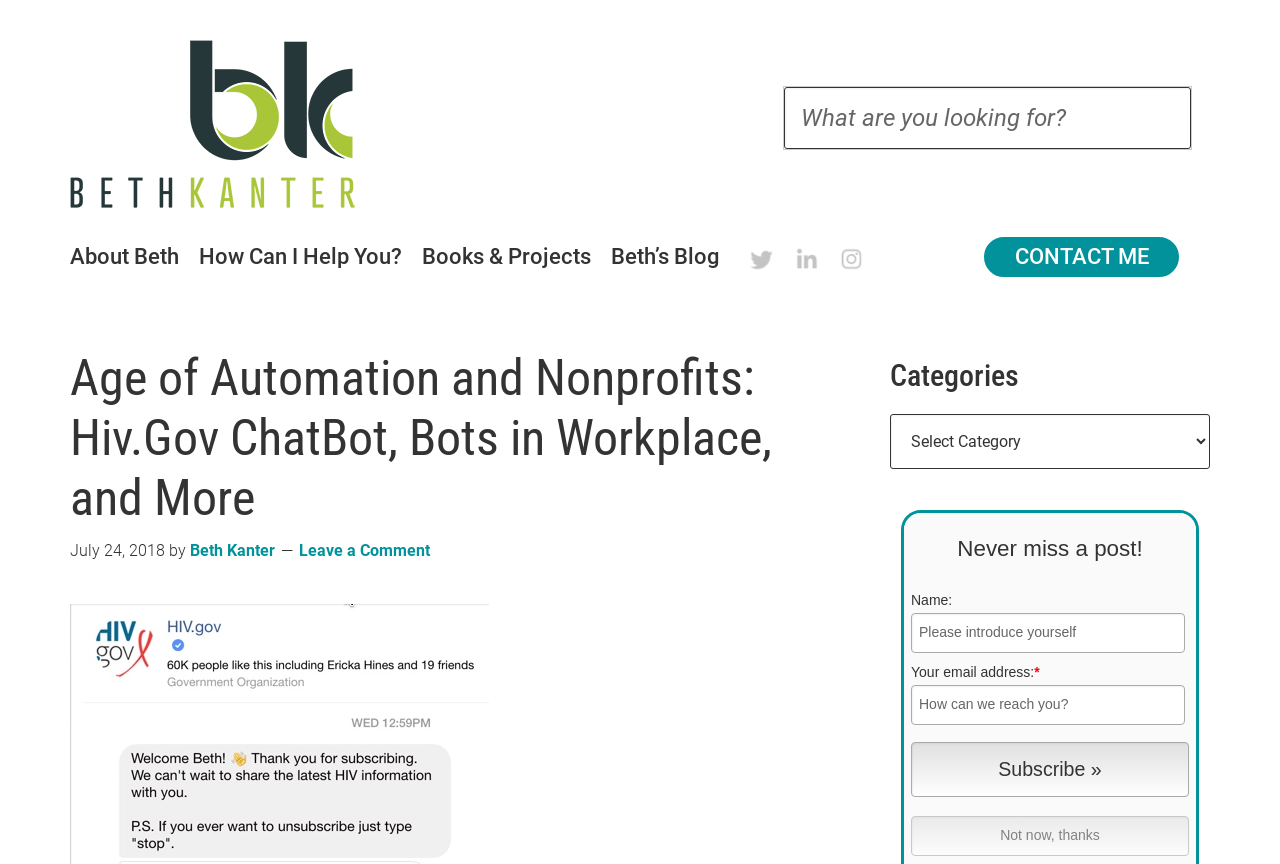Please answer the following question using a single word or phrase: 
How many social media links are available in the navigation menu?

2